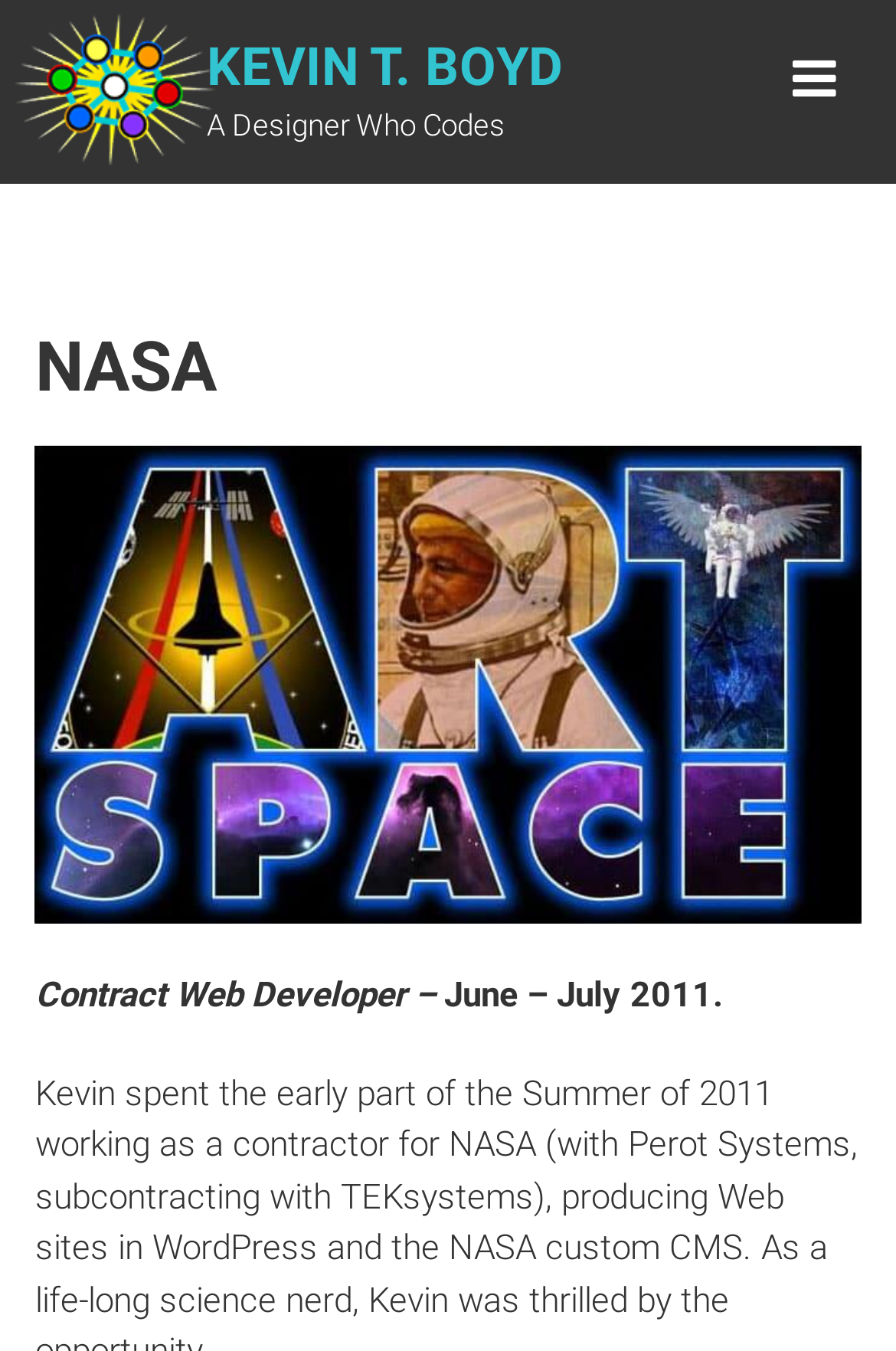Using the information in the image, could you please answer the following question in detail:
What is the name of the logo on the right side of the webpage?

The logo on the right side of the webpage is the ArtSpace logo, as indicated by the link and image elements with the description 'ArtSpace logo'.